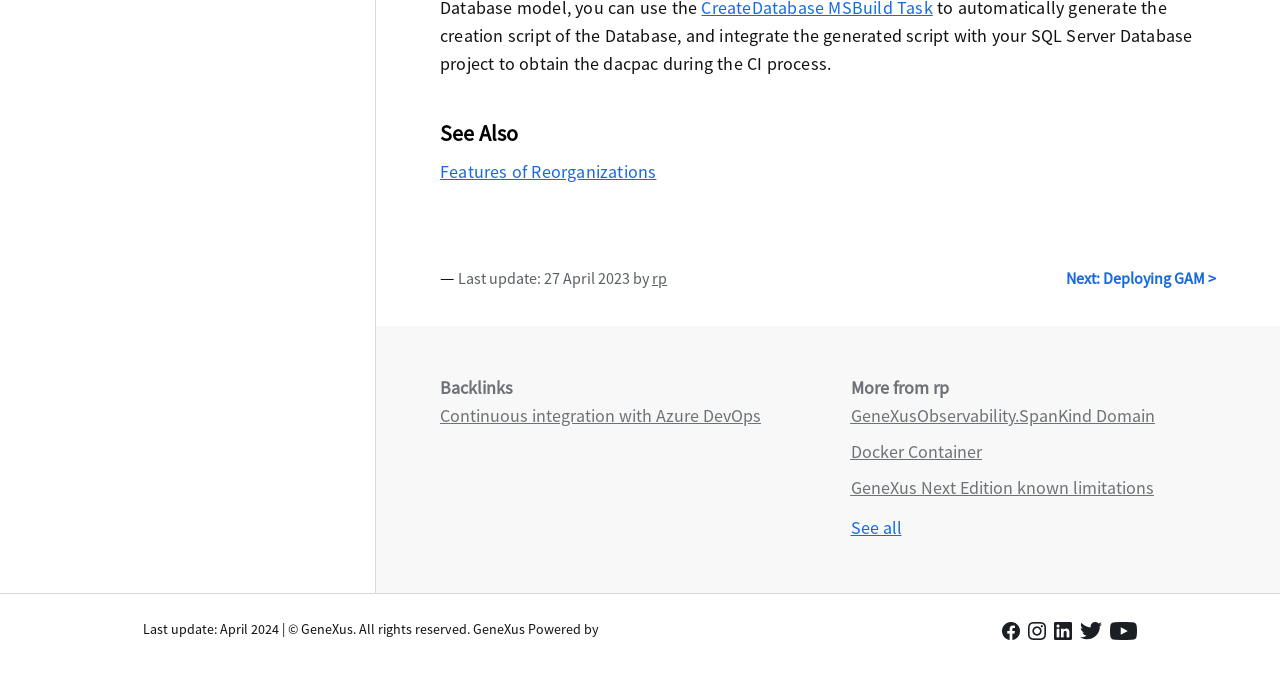Please provide the bounding box coordinate of the region that matches the element description: Next: Deploying GAM >. Coordinates should be in the format (top-left x, top-left y, bottom-right x, bottom-right y) and all values should be between 0 and 1.

[0.833, 0.392, 0.95, 0.421]